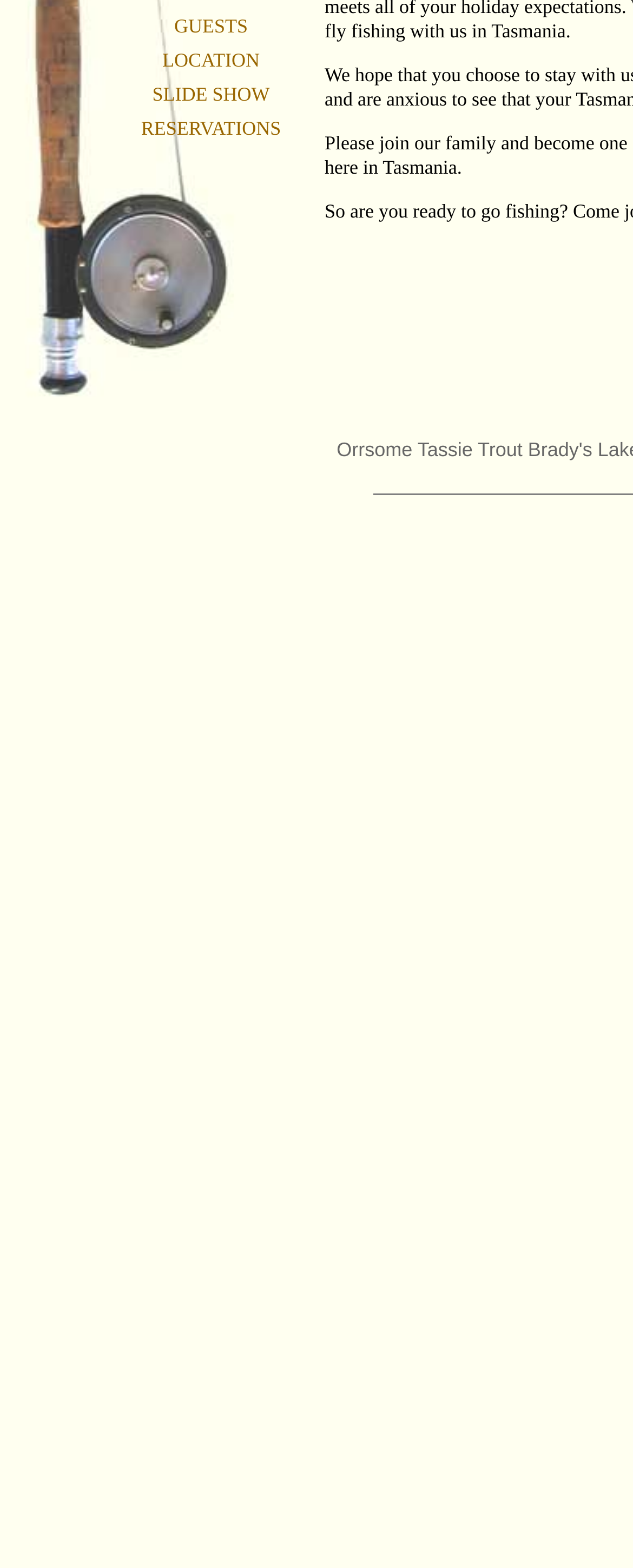Calculate the bounding box coordinates for the UI element based on the following description: "GUESTS". Ensure the coordinates are four float numbers between 0 and 1, i.e., [left, top, right, bottom].

[0.275, 0.009, 0.391, 0.024]